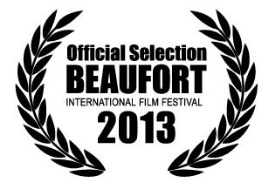Reply to the question with a single word or phrase:
What is symbolized by the laurel leaves?

Achievement and recognition